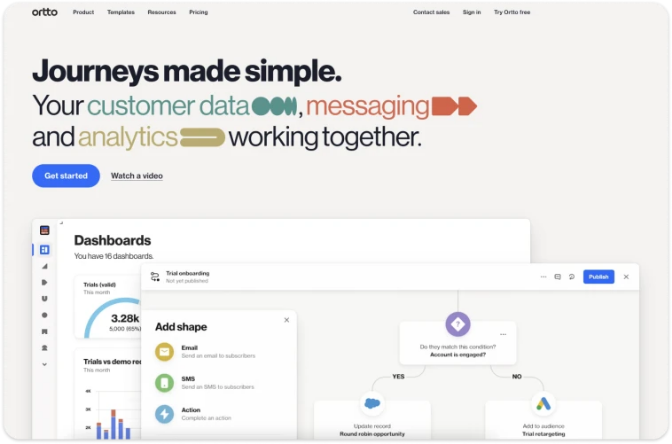Answer the following in one word or a short phrase: 
What is the purpose of the 'Dashboards' section?

Manage various dashboards